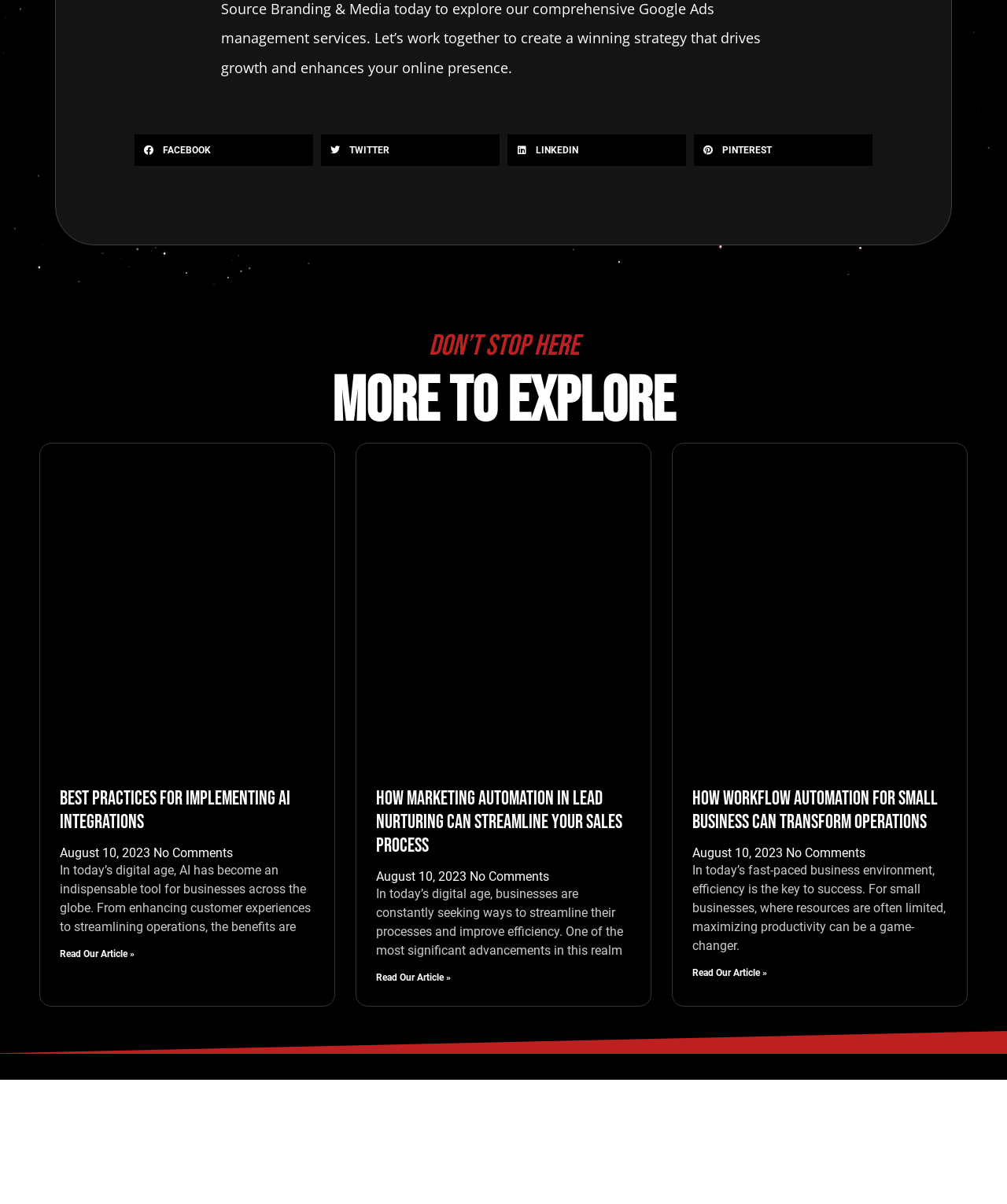For the element described, predict the bounding box coordinates as (top-left x, top-left y, bottom-right x, bottom-right y). All values should be between 0 and 1. Element description: Twitter

[0.319, 0.112, 0.496, 0.138]